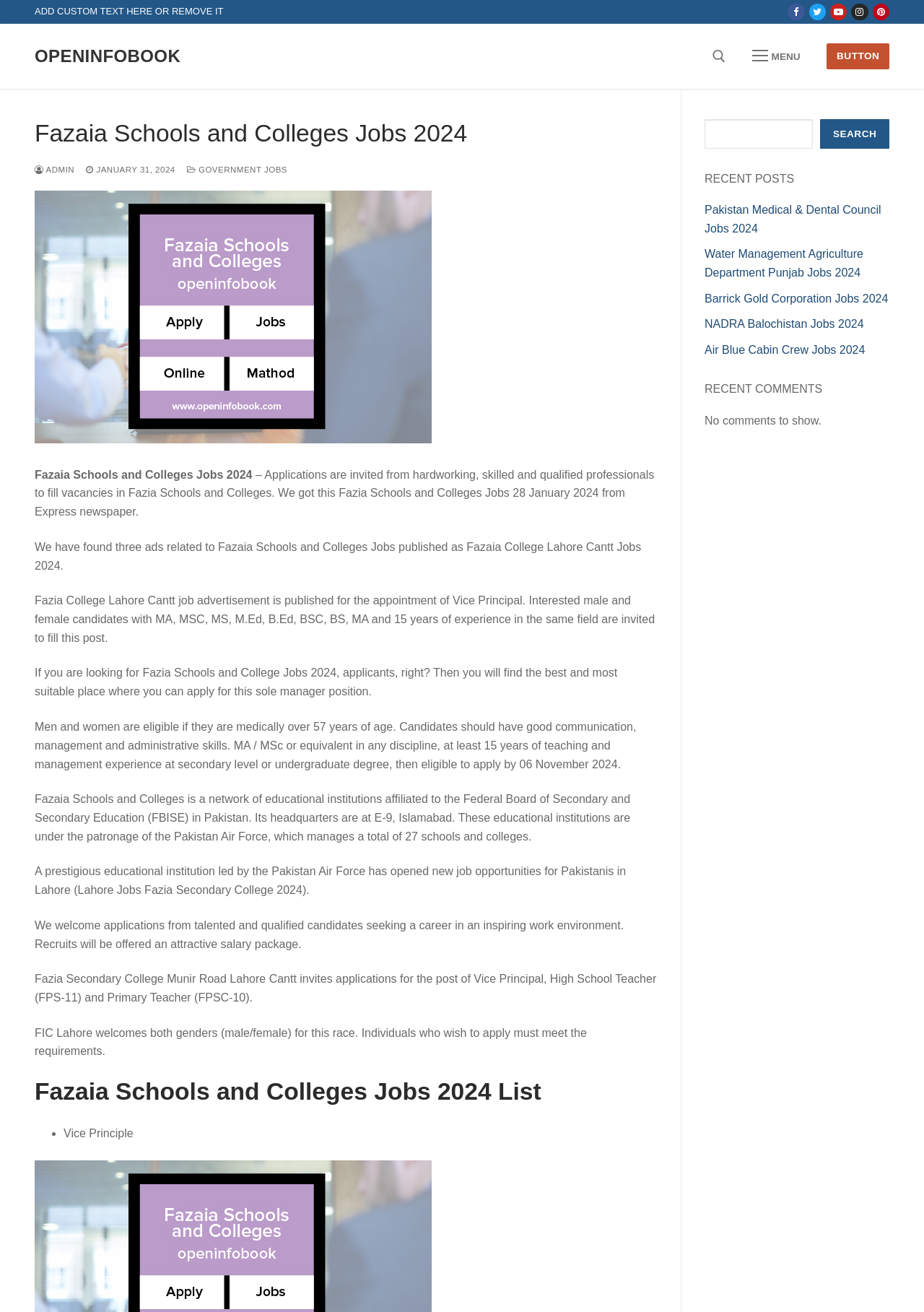What is the purpose of the webpage?
Please give a detailed and elaborate answer to the question.

I deduced this answer by reading the static text 'Applications are invited from hardworking, skilled and qualified professionals to fill vacancies in Fazia Schools and Colleges.' and the list of job postings on the webpage.